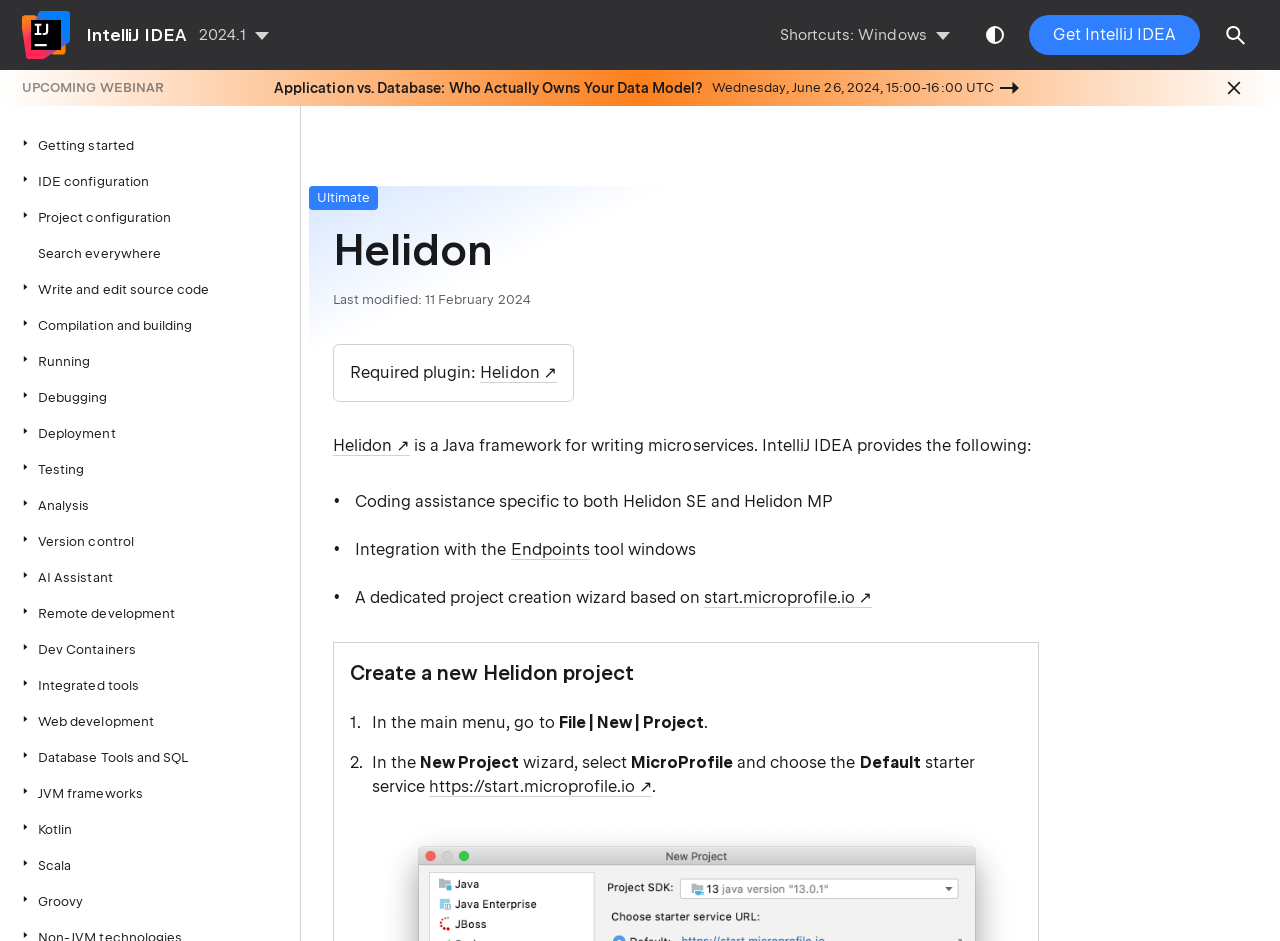Can you specify the bounding box coordinates for the region that should be clicked to fulfill this instruction: "Close".

[0.952, 0.077, 0.977, 0.111]